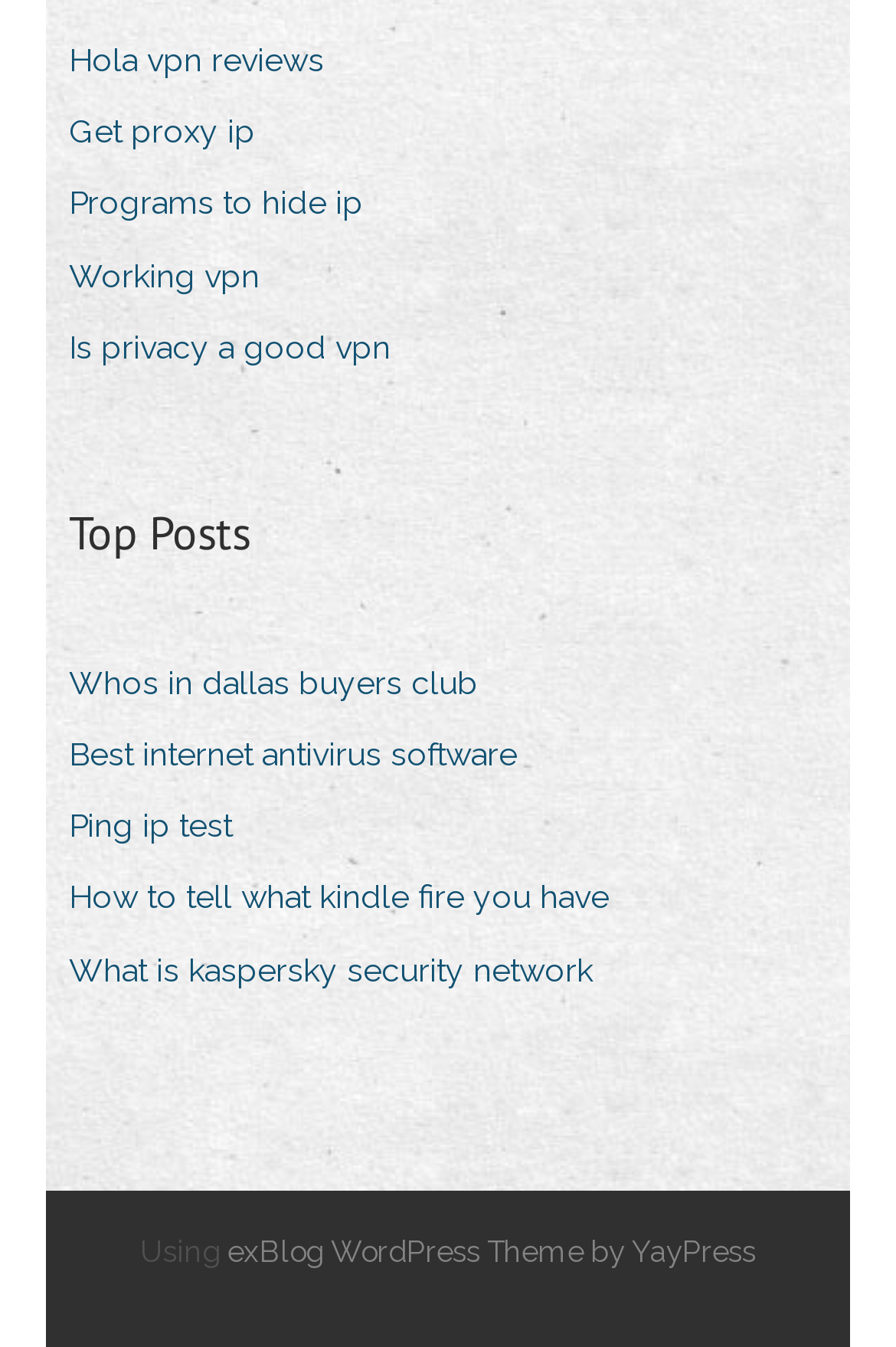Using the provided element description, identify the bounding box coordinates as (top-left x, top-left y, bottom-right x, bottom-right y). Ensure all values are between 0 and 1. Description: Working vpn

[0.077, 0.182, 0.328, 0.228]